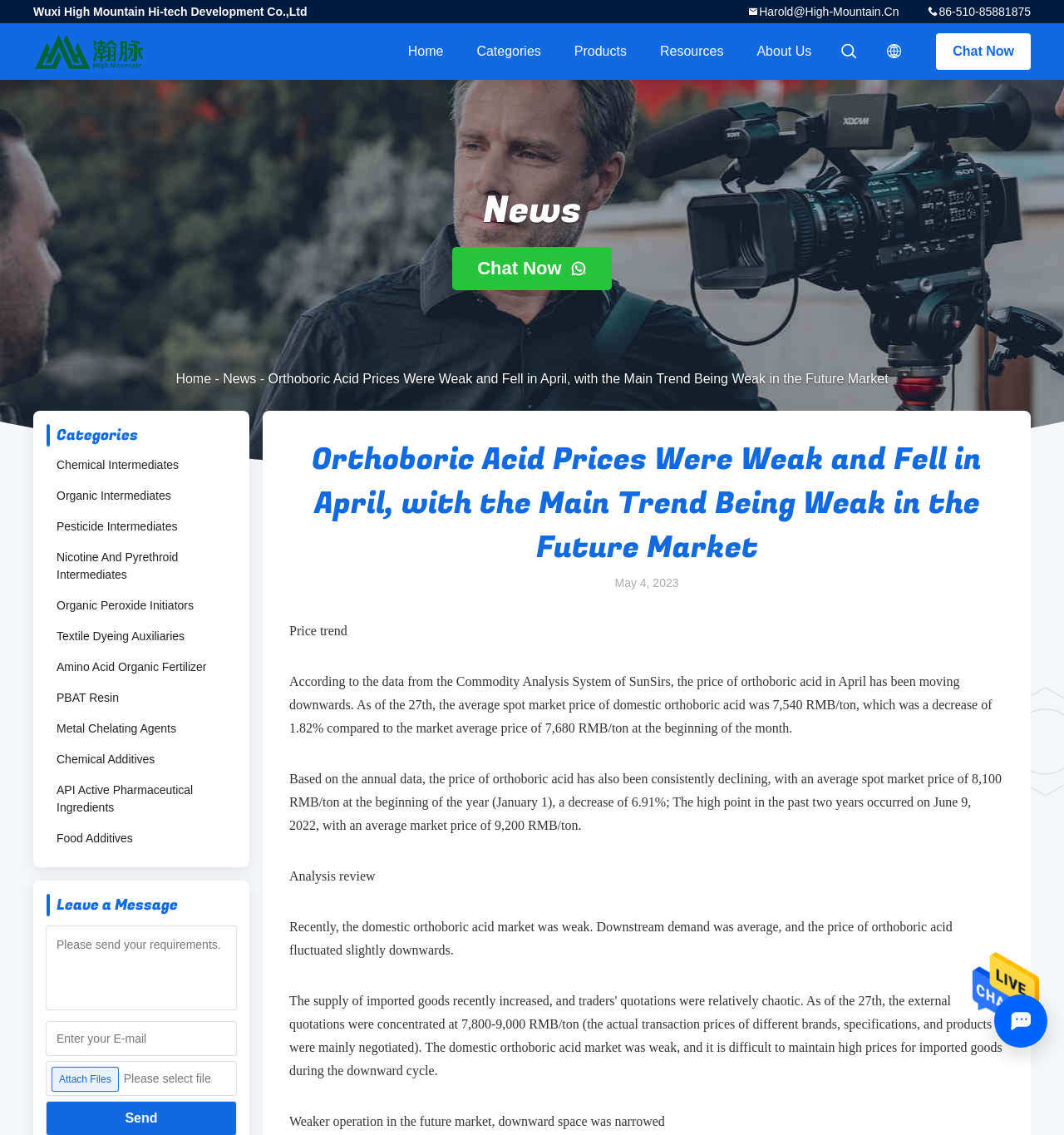Locate the bounding box coordinates of the clickable part needed for the task: "Click the 'Send' button".

[0.044, 0.971, 0.222, 1.0]